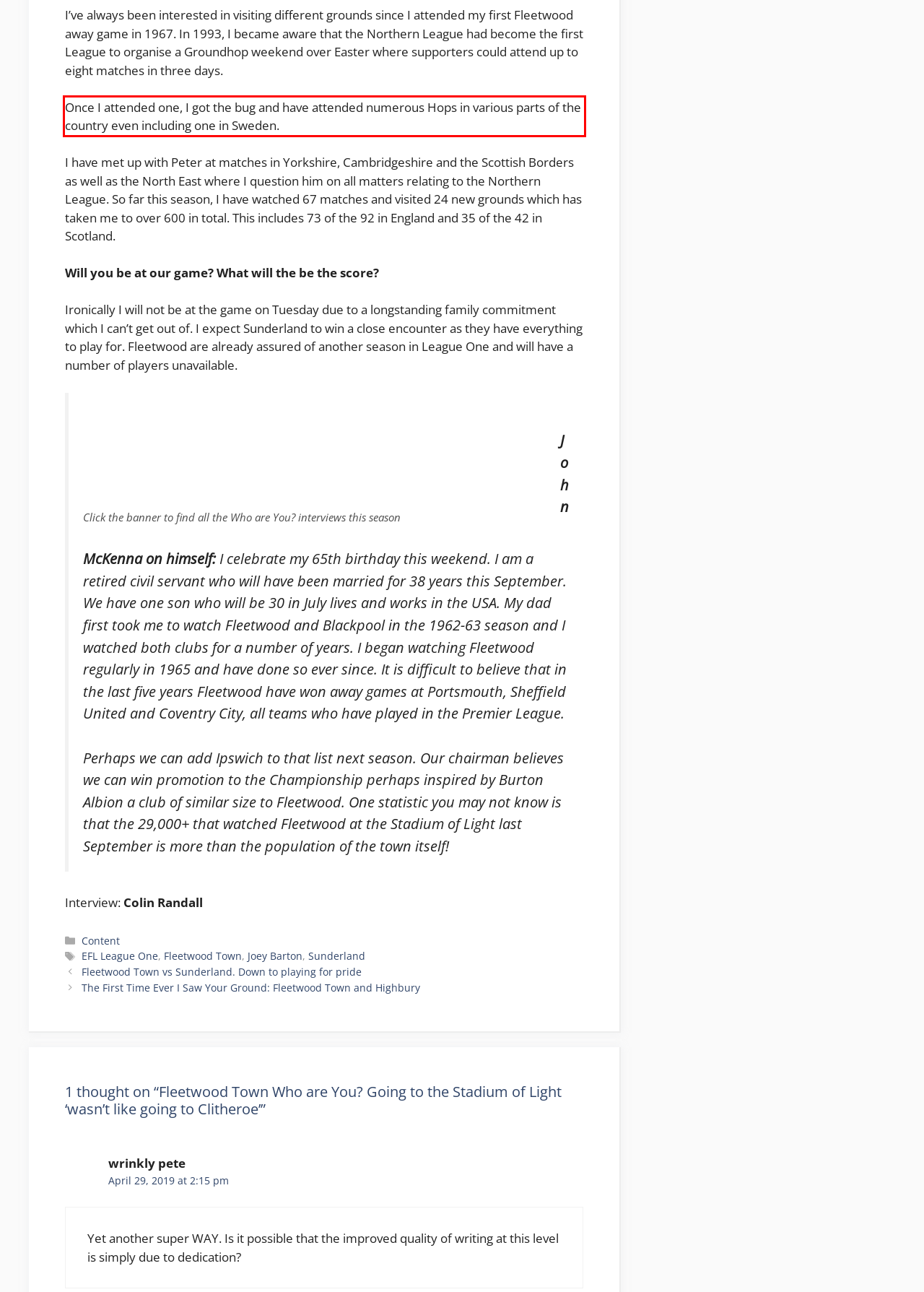Given a screenshot of a webpage with a red bounding box, extract the text content from the UI element inside the red bounding box.

Once I attended one, I got the bug and have attended numerous Hops in various parts of the country even including one in Sweden.